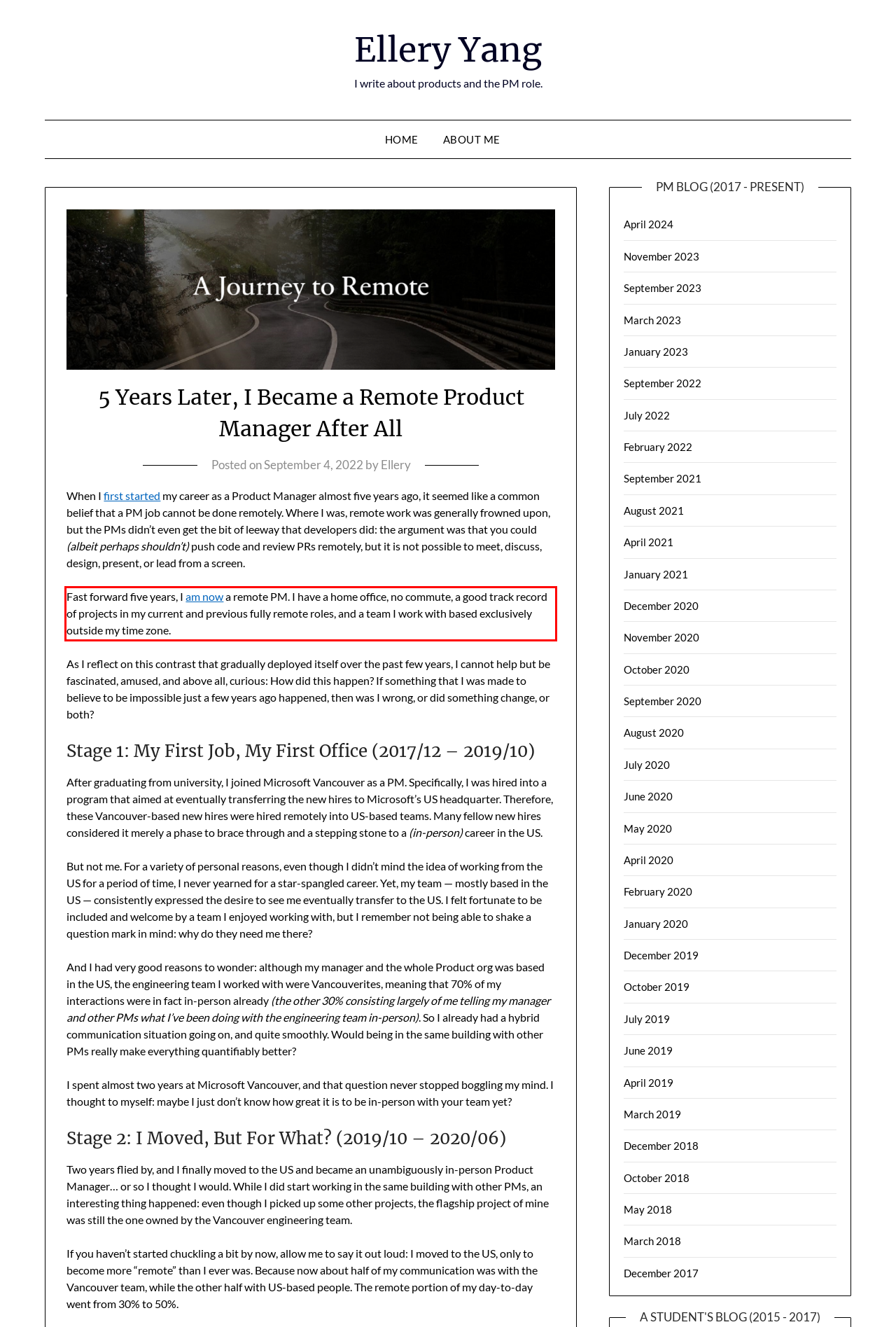You are provided with a screenshot of a webpage that includes a UI element enclosed in a red rectangle. Extract the text content inside this red rectangle.

Fast forward five years, I am now a remote PM. I have a home office, no commute, a good track record of projects in my current and previous fully remote roles, and a team I work with based exclusively outside my time zone.